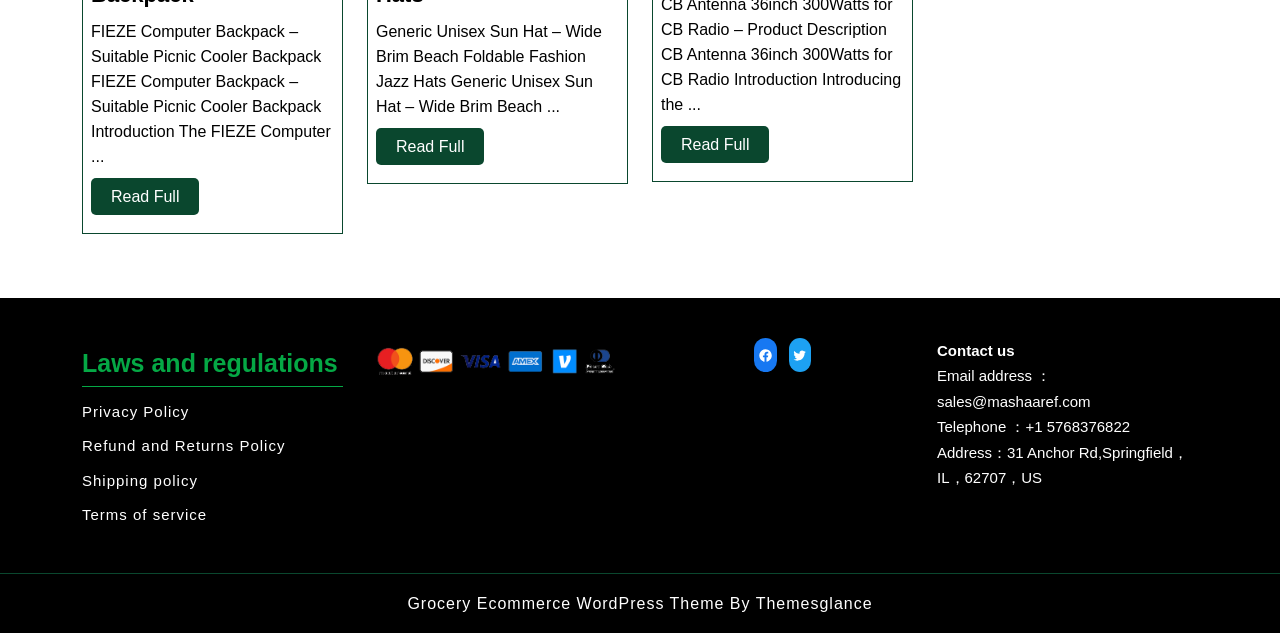Specify the bounding box coordinates of the area to click in order to follow the given instruction: "Learn about Generic Unisex Sun Hat."

[0.294, 0.202, 0.378, 0.26]